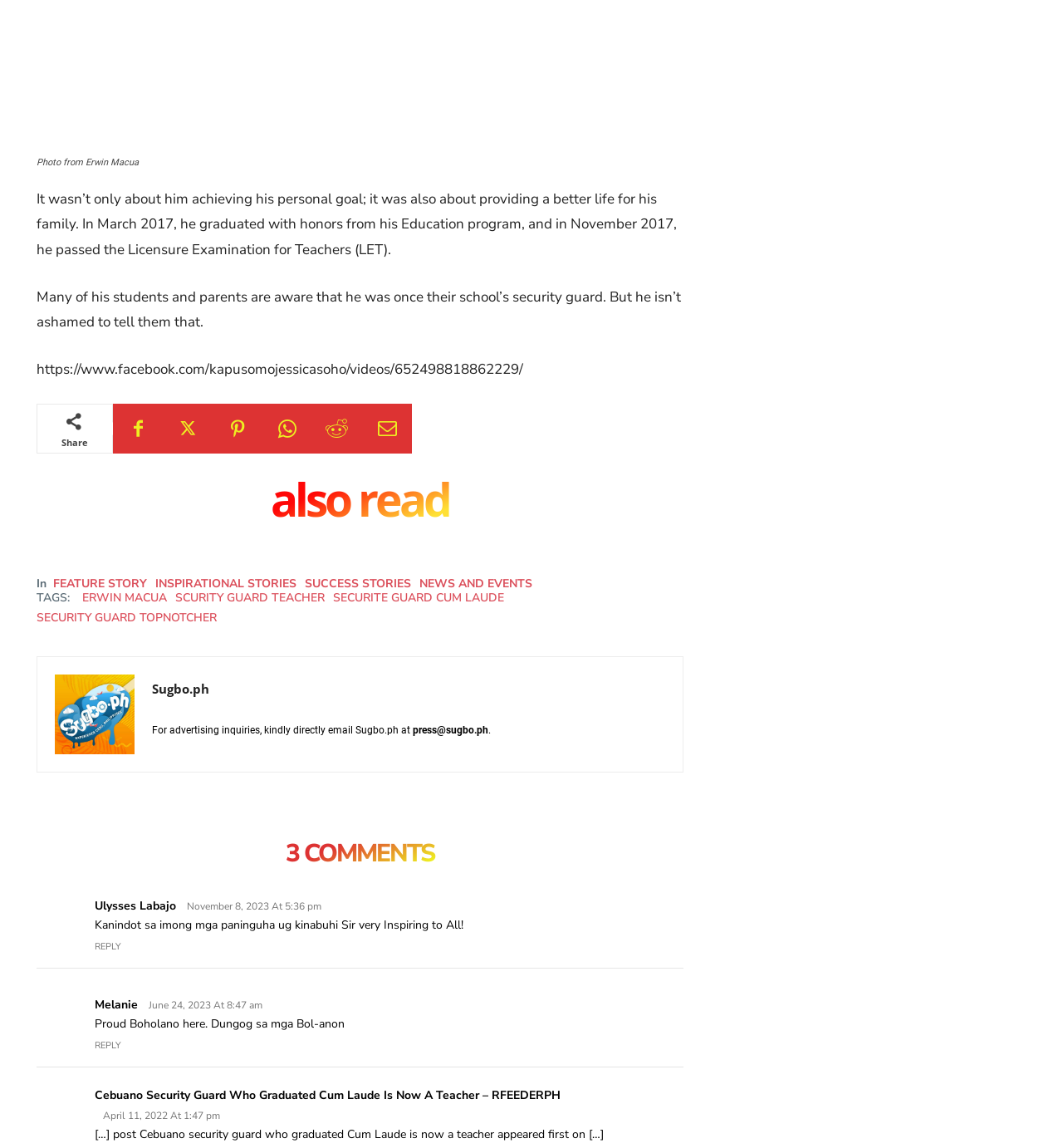Using the information in the image, give a comprehensive answer to the question: 
What is the occupation of the person mentioned in the story?

The story is about a person who was once a security guard but achieved his personal goal and became a teacher. This is evident from the text 'In March 2017, he graduated with honors from his Education program, and in November 2017, he passed the Licensure Examination for Teachers (LET).' which indicates that he became a teacher.